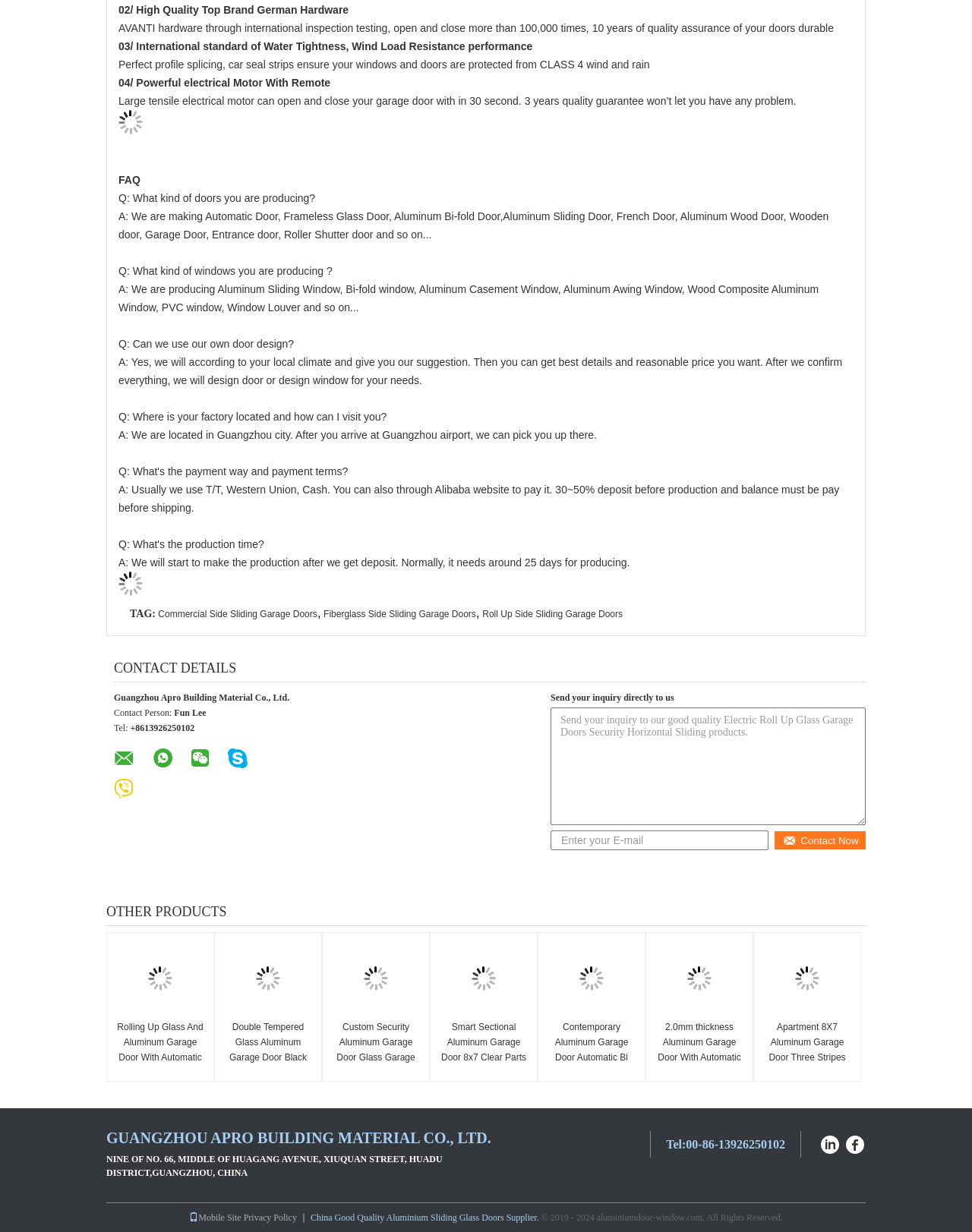Give a concise answer using one word or a phrase to the following question:
How long does it take to produce the products?

Around 25 days